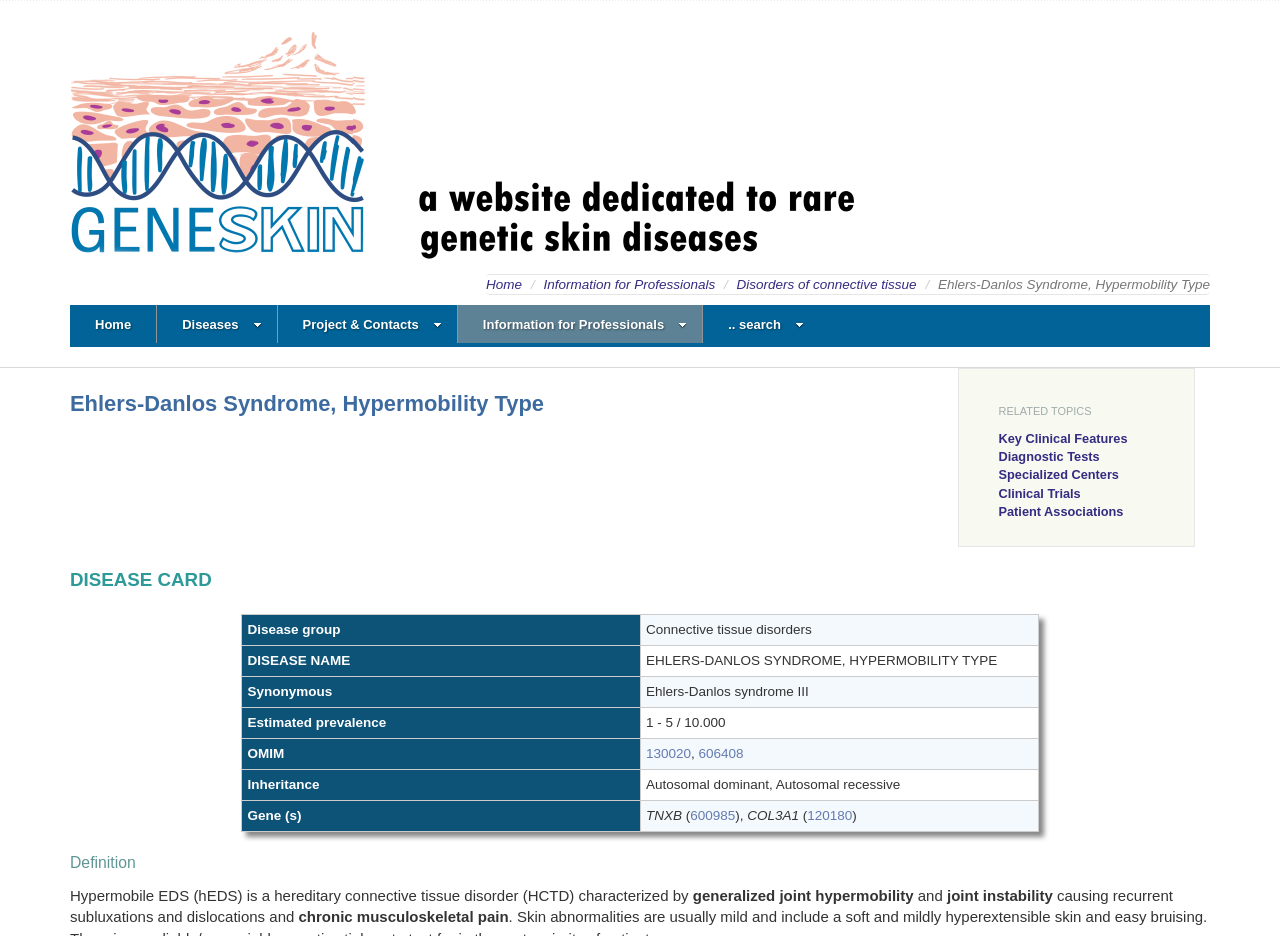Reply to the question with a single word or phrase:
What is the inheritance pattern of Ehlers-Danlos Syndrome, Hypermobility Type?

Autosomal dominant, Autosomal recessive